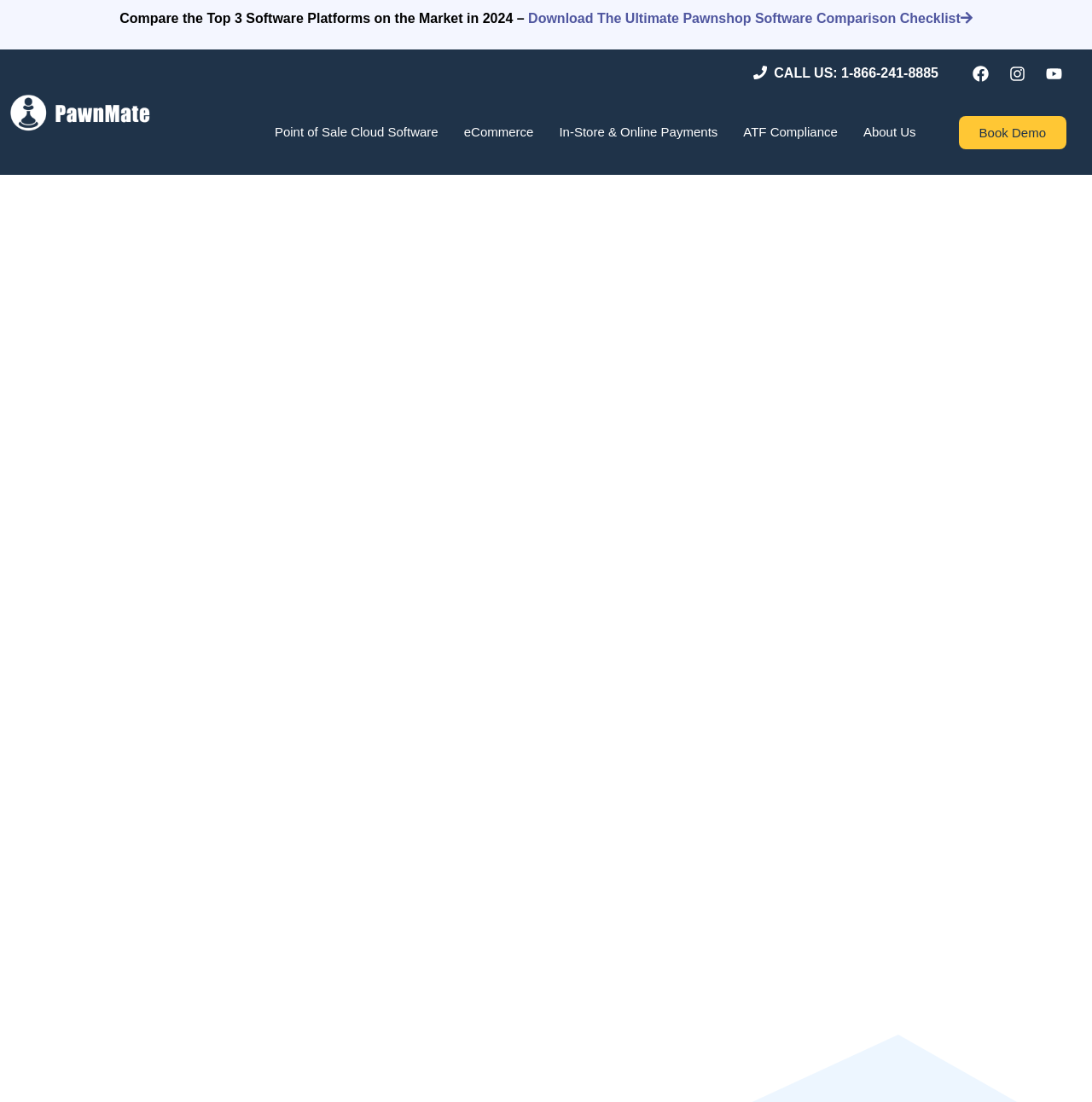Show the bounding box coordinates for the element that needs to be clicked to execute the following instruction: "Download the ultimate pawnshop software comparison checklist". Provide the coordinates in the form of four float numbers between 0 and 1, i.e., [left, top, right, bottom].

[0.484, 0.01, 0.891, 0.023]